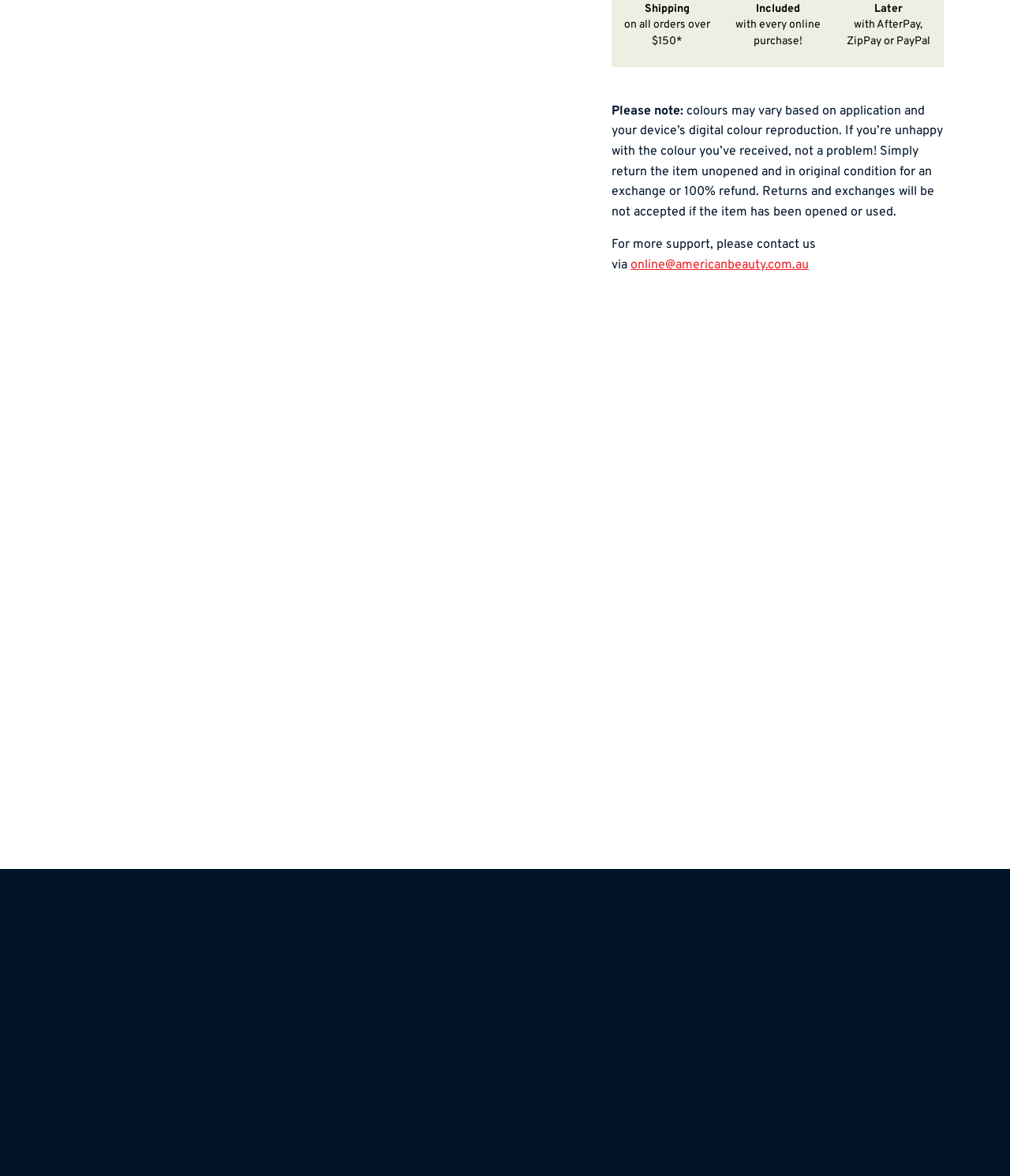Using the element description: "online@americanbeauty.com.au", determine the bounding box coordinates. The coordinates should be in the format [left, top, right, bottom], with values between 0 and 1.

[0.624, 0.219, 0.801, 0.232]